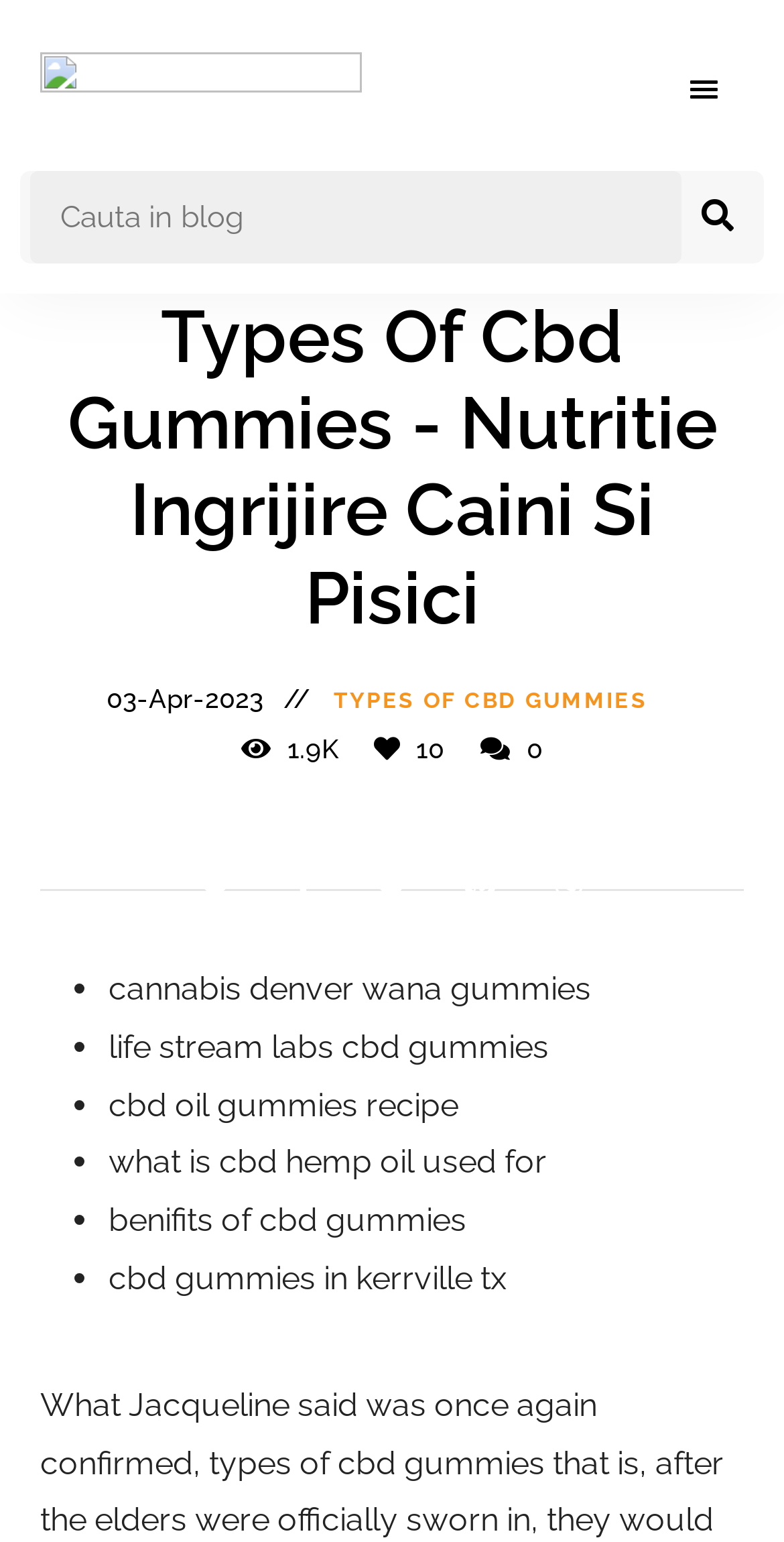Examine the screenshot and answer the question in as much detail as possible: What are the social media links available in the footer?

I found the social media links by looking at the footer section of the webpage, where I found the links with icons representing Facebook, Instagram, Twitter, LinkedIn, and YouTube.